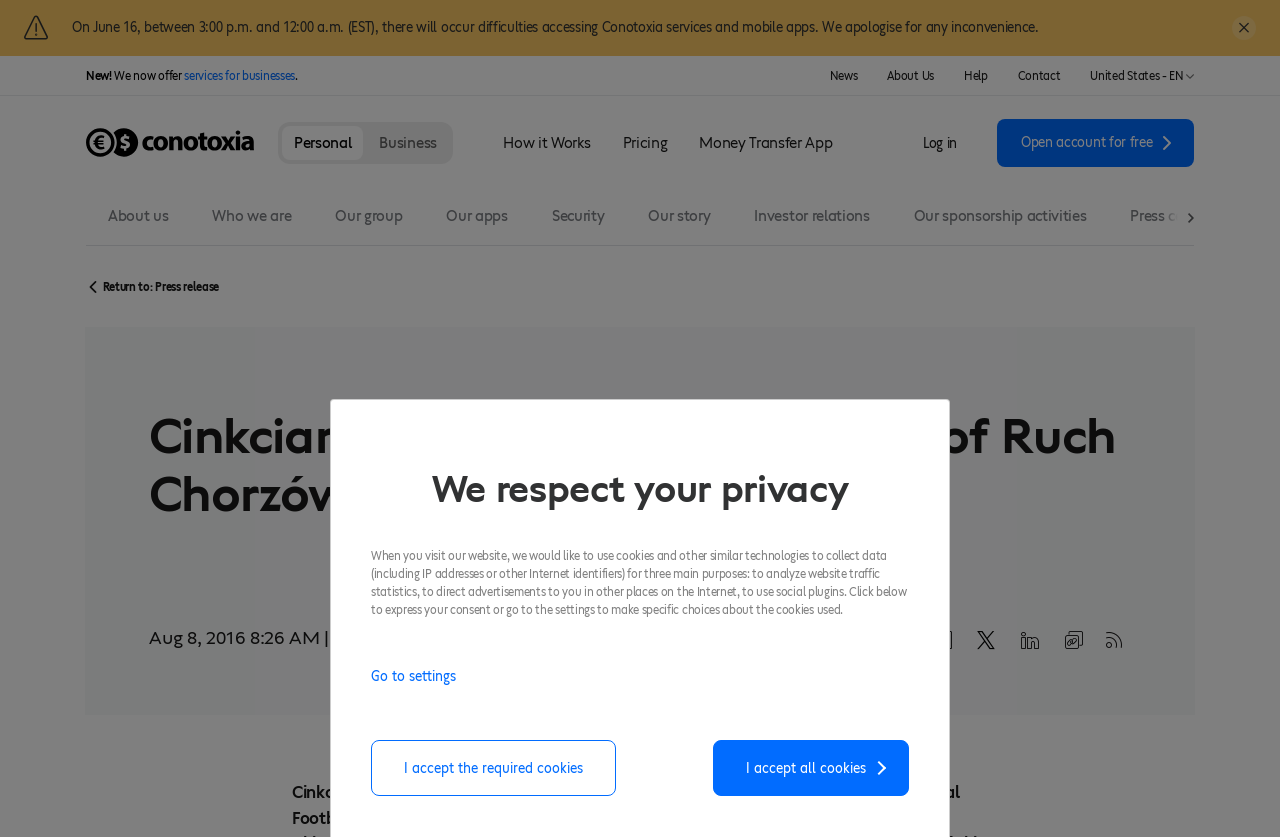What is the name of the sponsor of Ruch Chorzów?
Please provide a single word or phrase as the answer based on the screenshot.

Cinkciarz.pl